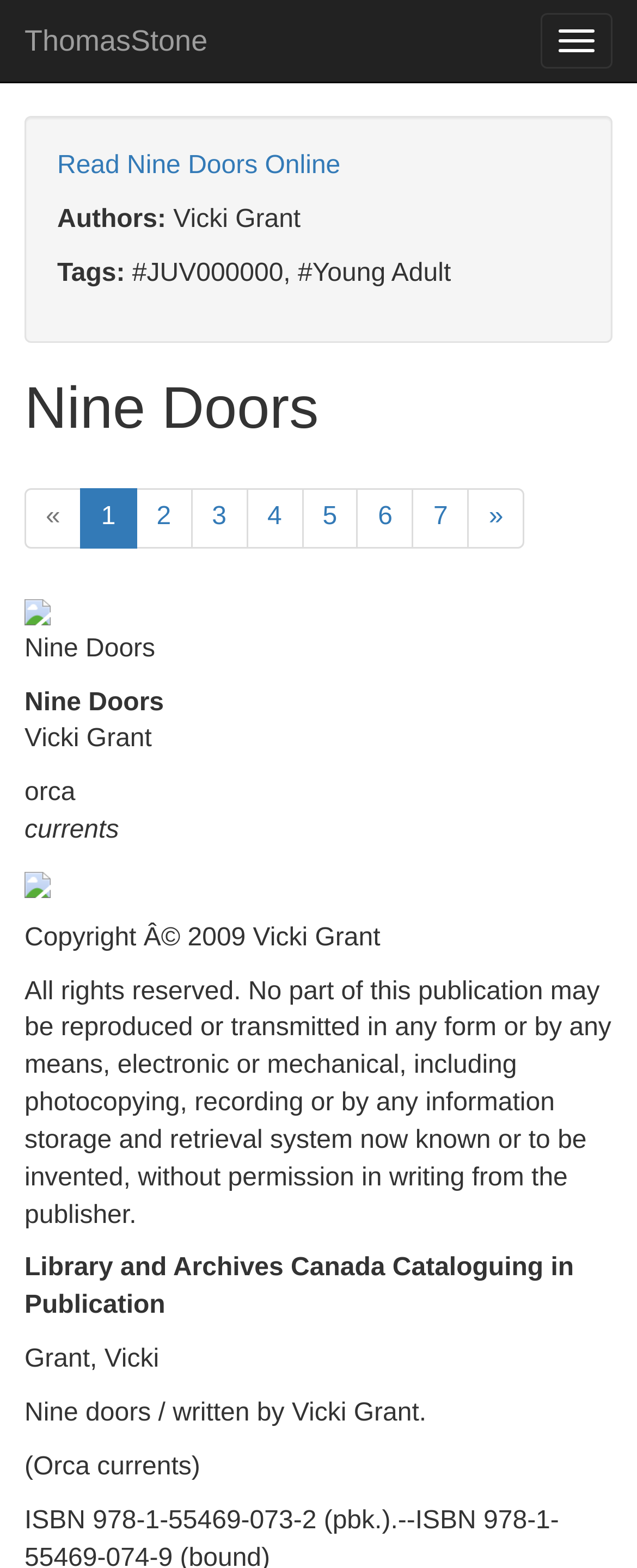Please indicate the bounding box coordinates for the clickable area to complete the following task: "Go to page 1". The coordinates should be specified as four float numbers between 0 and 1, i.e., [left, top, right, bottom].

[0.125, 0.311, 0.215, 0.35]